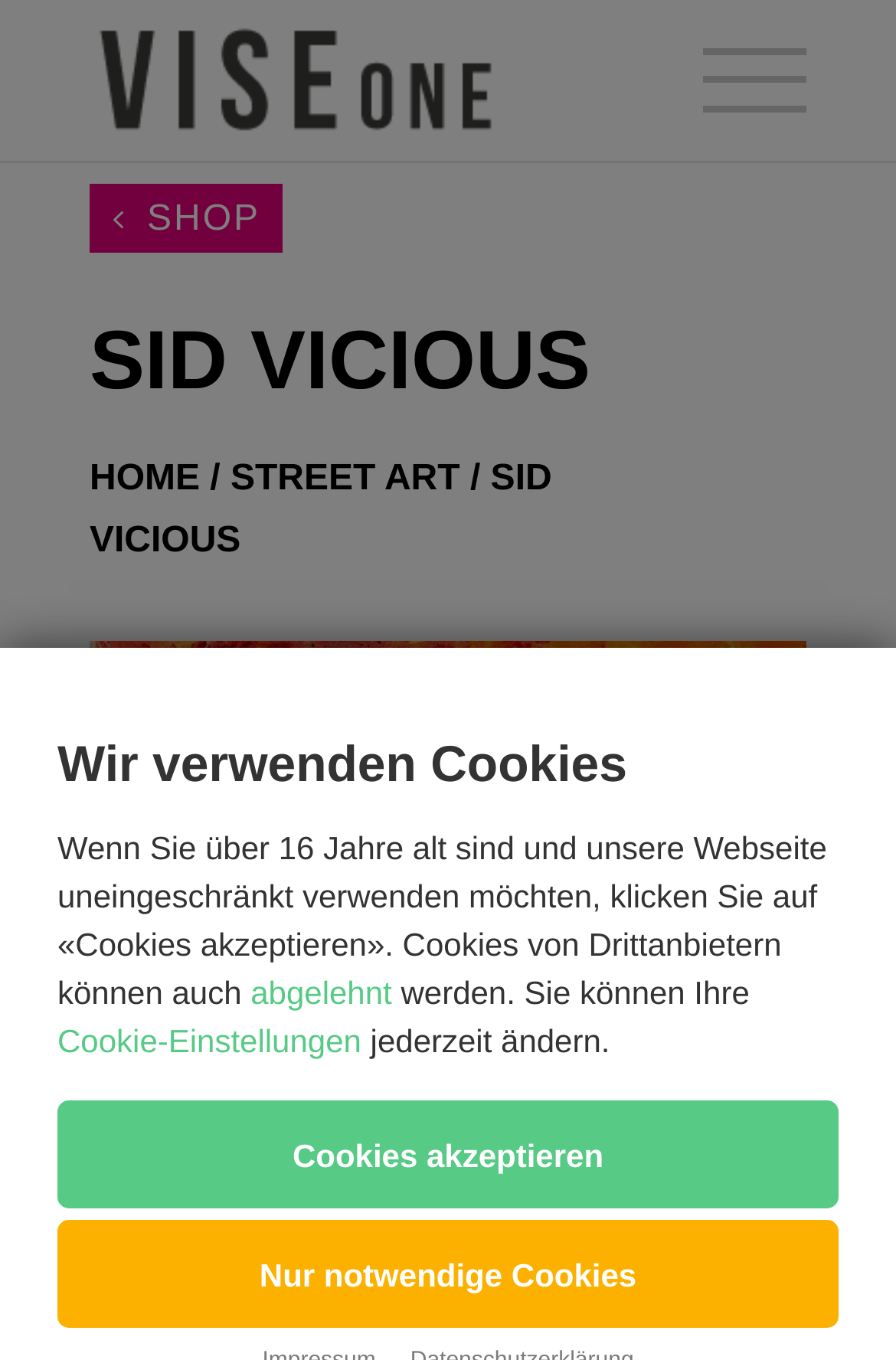What is the symbol on the search button? Using the information from the screenshot, answer with a single word or phrase.

🔍